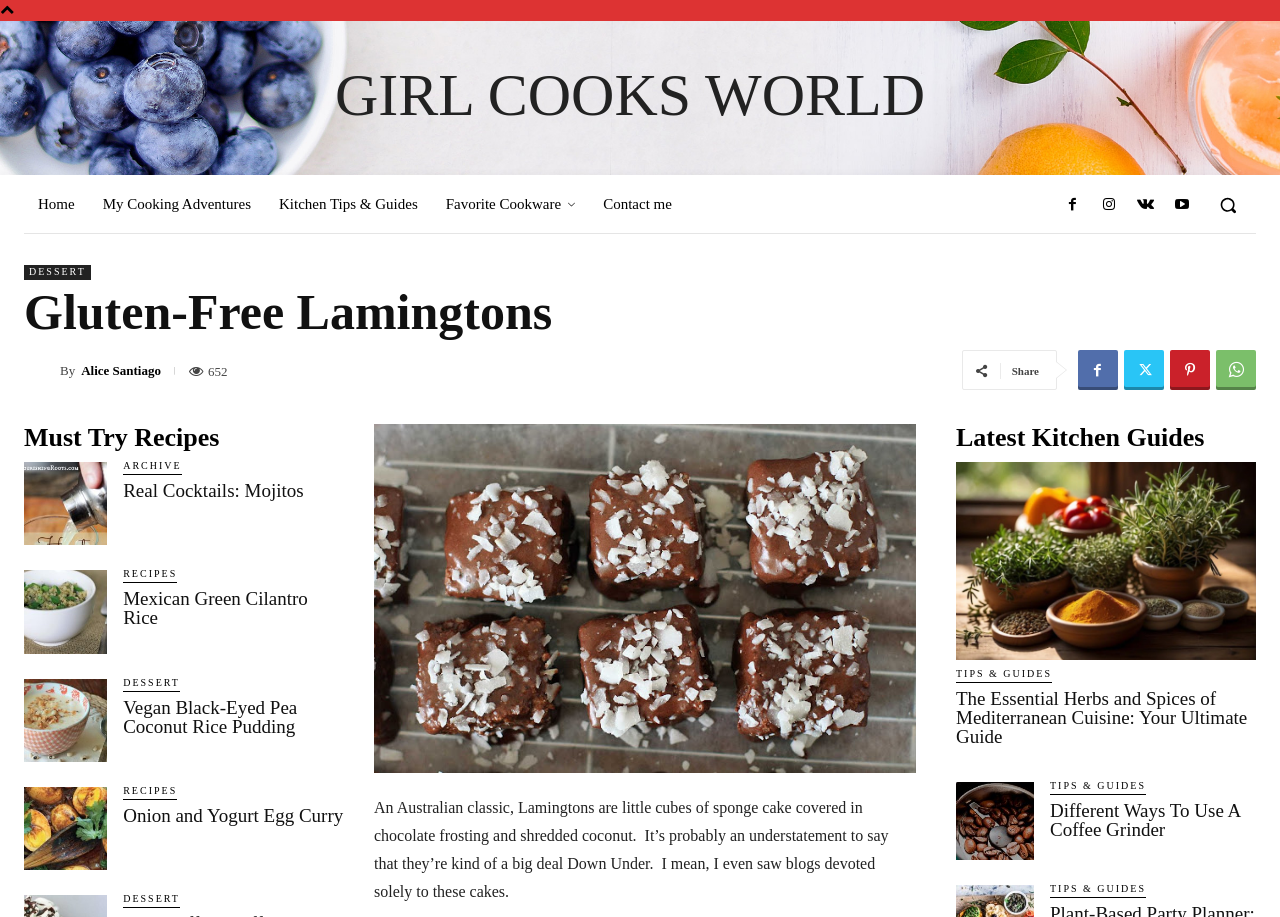Answer the question with a single word or phrase: 
What is the title of the section that lists 'Real Cocktails: Mojitos', 'Mexican Green Cilantro Rice', and 'Onion and Yogurt Egg Curry'?

Must Try Recipes